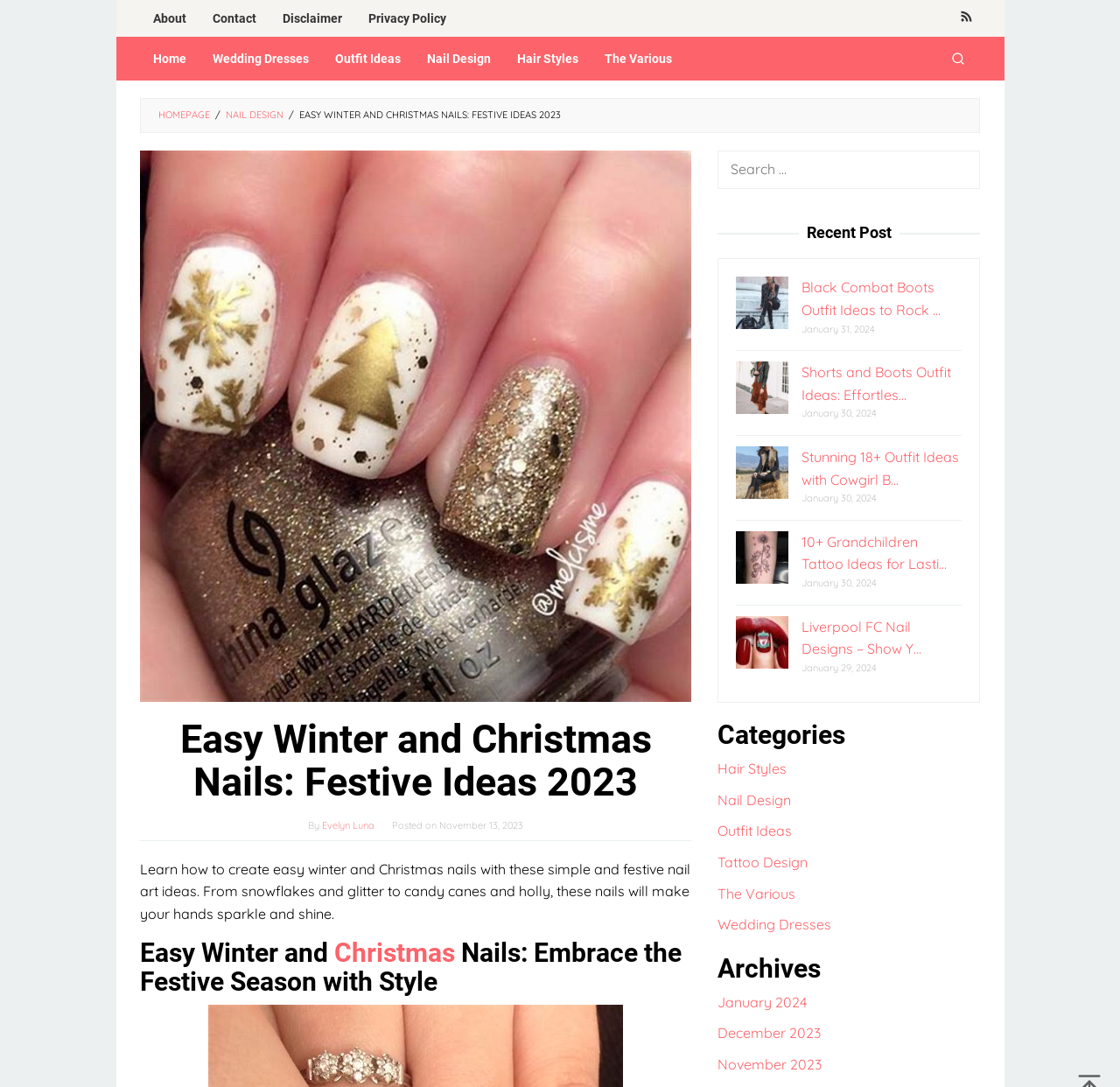Can you find the bounding box coordinates for the element that needs to be clicked to execute this instruction: "Read the article about Easy Winter and Christmas Nails"? The coordinates should be given as four float numbers between 0 and 1, i.e., [left, top, right, bottom].

[0.125, 0.66, 0.617, 0.74]